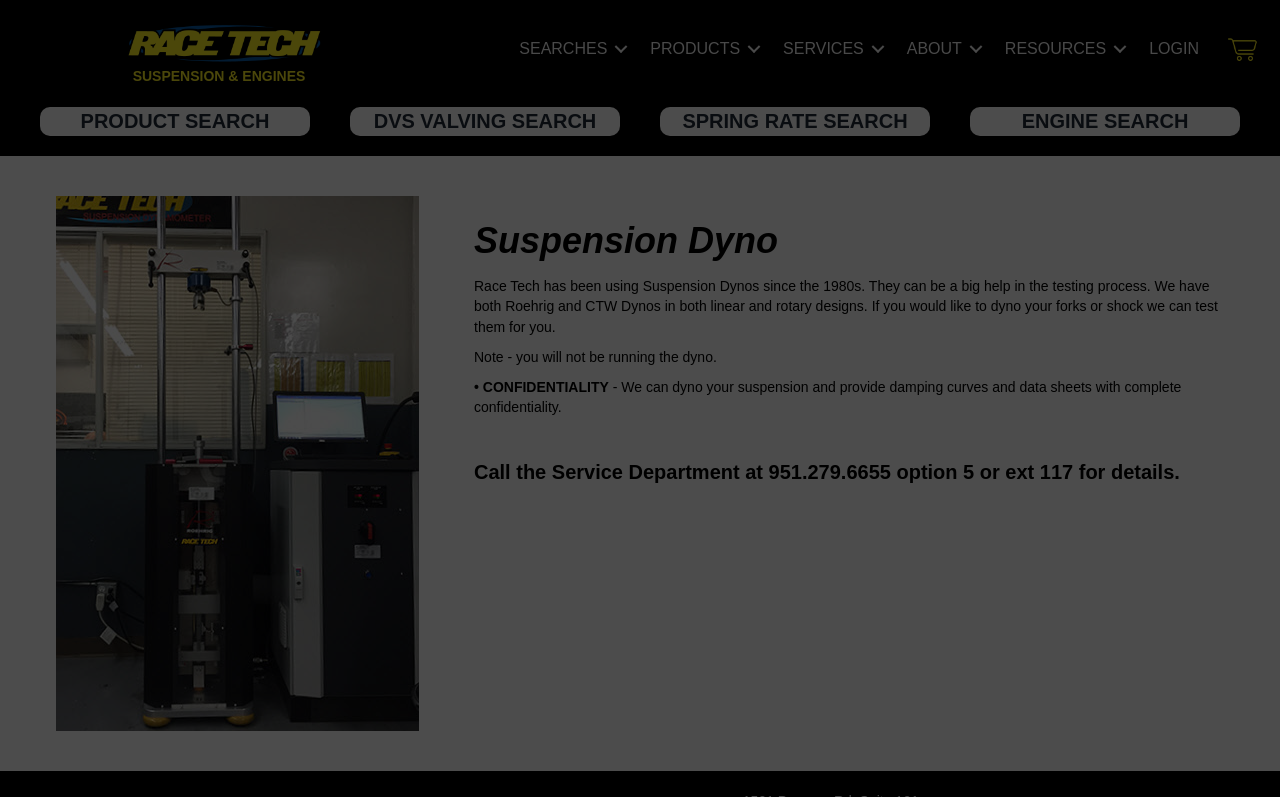Can you identify the bounding box coordinates of the clickable region needed to carry out this instruction: 'View buyer's guide'? The coordinates should be four float numbers within the range of 0 to 1, stated as [left, top, right, bottom].

None